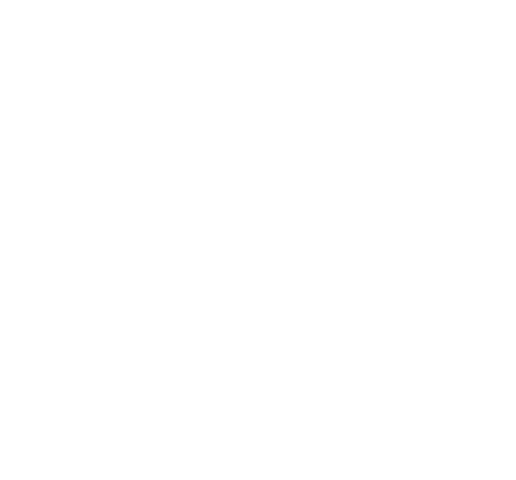Using the information shown in the image, answer the question with as much detail as possible: What is the purpose of filtering active times?

The graphic mentions filtering active times for various accounts, which suggests that the purpose is to optimize user experiences across multiple social media platforms, likely in the context of cross-border trade.